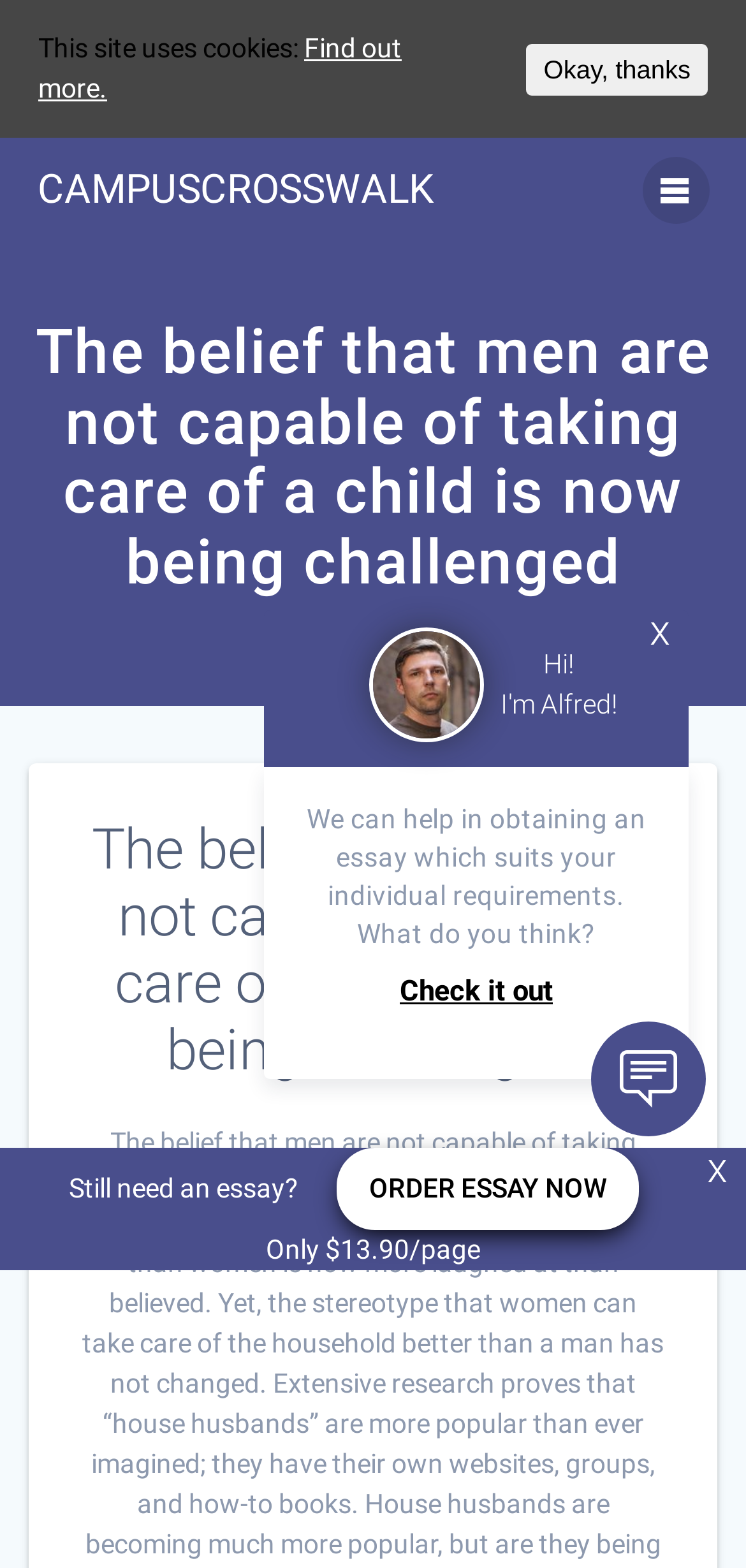Predict the bounding box coordinates of the UI element that matches this description: "Okay, thanks". The coordinates should be in the format [left, top, right, bottom] with each value between 0 and 1.

[0.706, 0.027, 0.949, 0.06]